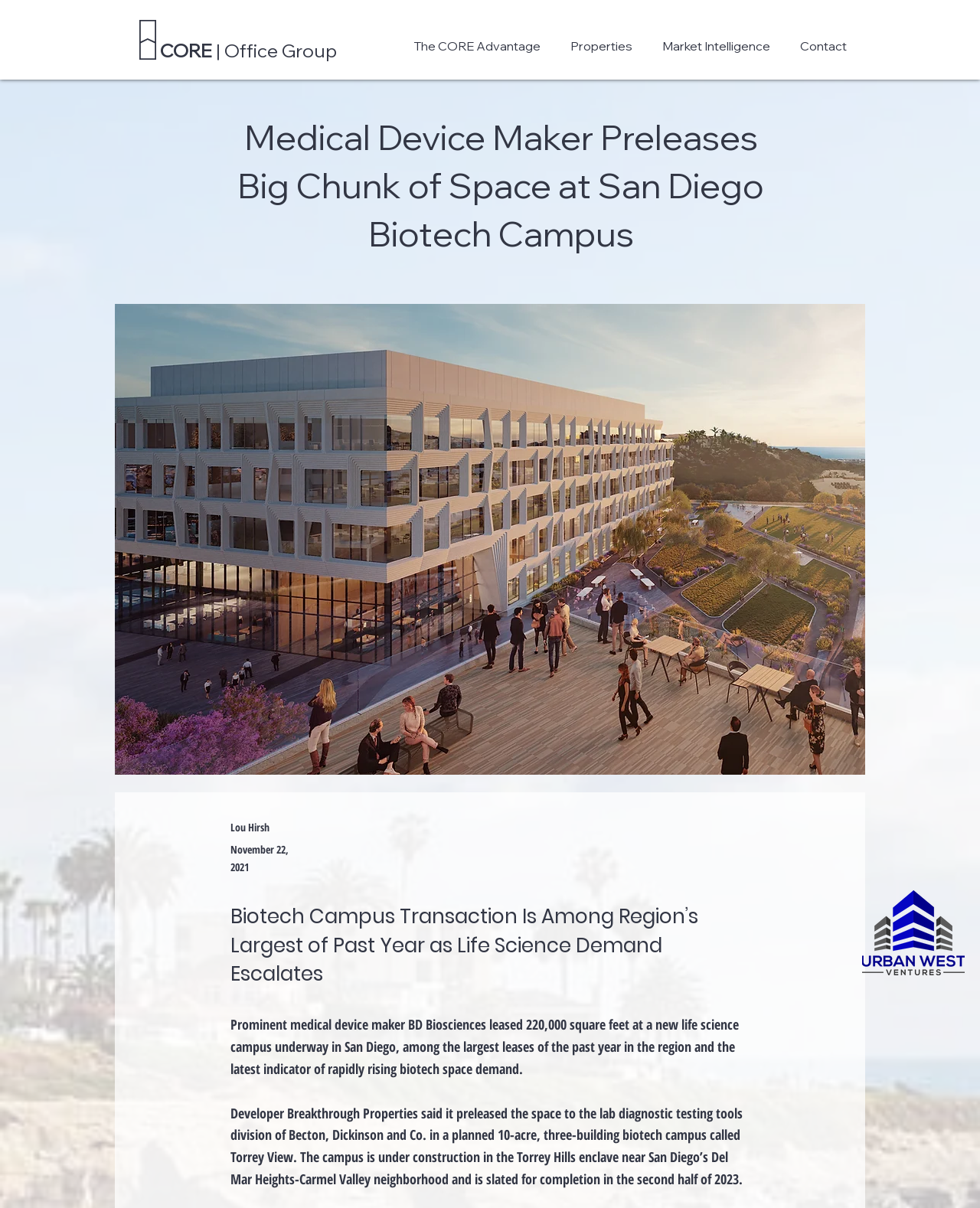Look at the image and write a detailed answer to the question: 
What is the size of the space leased by BD Biosciences?

The answer can be found in the paragraph that starts with 'Prominent medical device maker BD Biosciences leased 220,000 square feet at a new life science campus underway in San Diego...'. The size of the space leased is mentioned as 220,000 square feet.